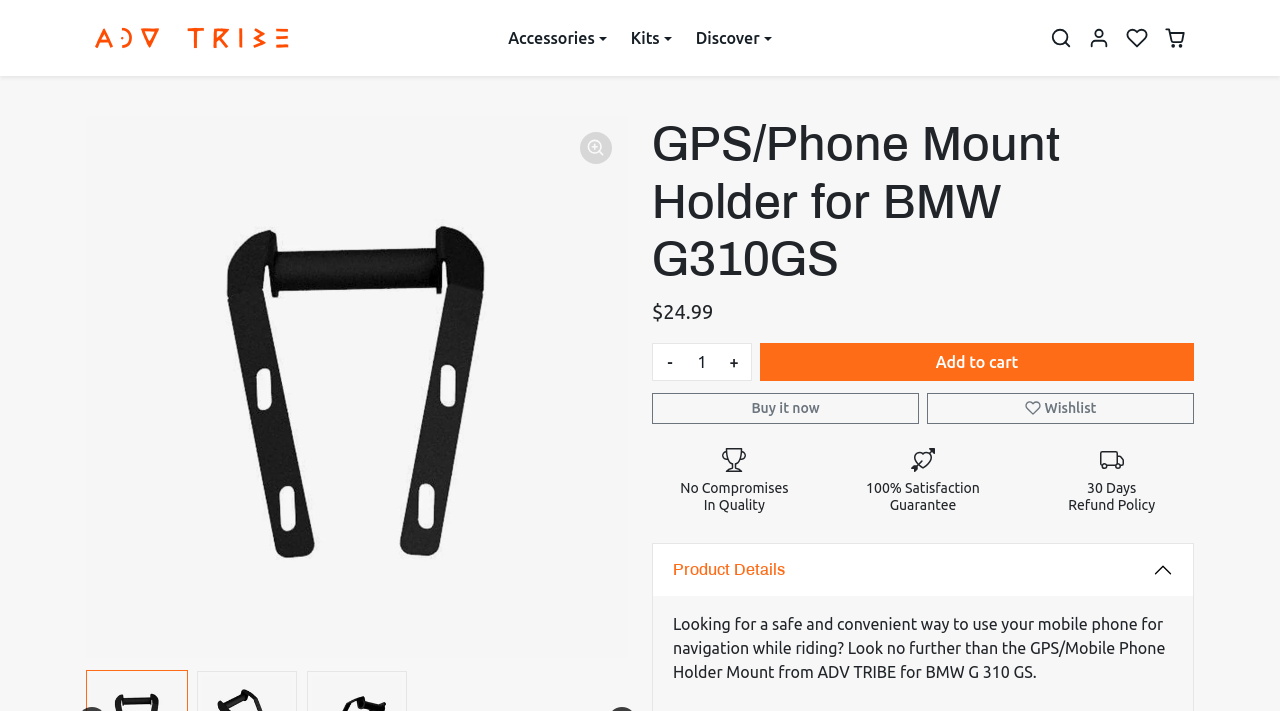Determine the bounding box coordinates for the HTML element mentioned in the following description: "Product Details". The coordinates should be a list of four floats ranging from 0 to 1, represented as [left, top, right, bottom].

[0.51, 0.765, 0.932, 0.838]